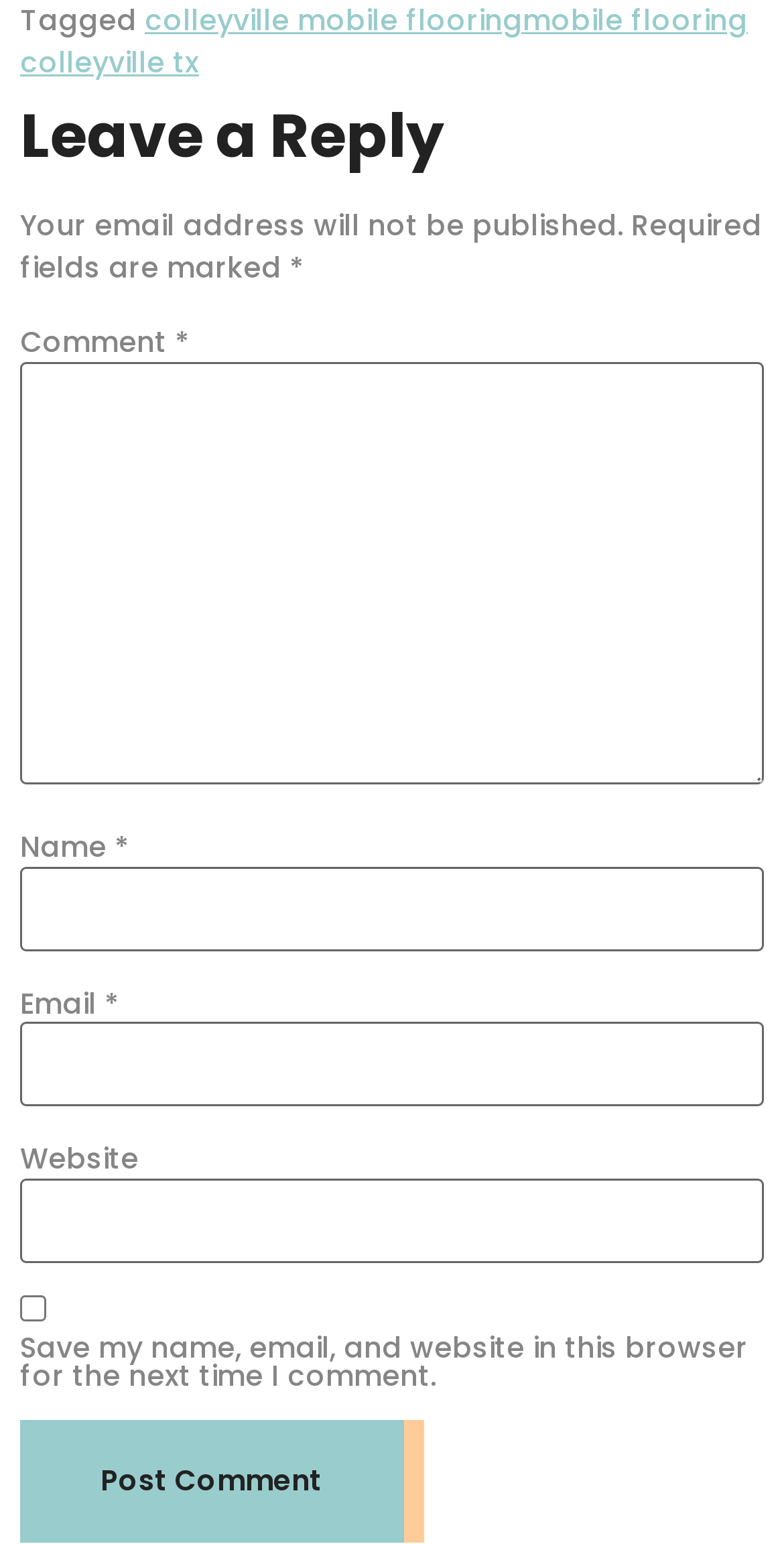What is the purpose of the comment section?
Please provide a detailed and comprehensive answer to the question.

The purpose of the comment section can be inferred from the heading 'Leave a Reply' and the presence of text fields for comment, name, email, and website, which suggests that users can leave a reply or comment on the webpage.